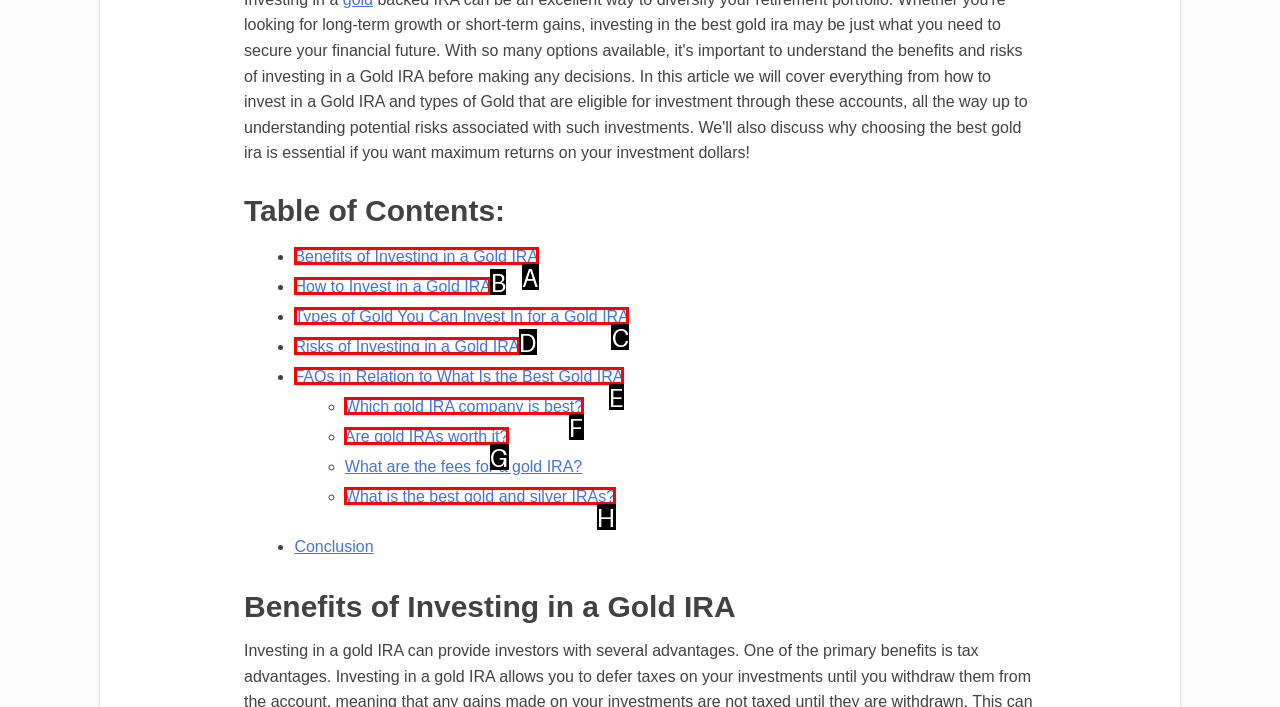Based on the description: Are gold IRAs worth it?, identify the matching lettered UI element.
Answer by indicating the letter from the choices.

G